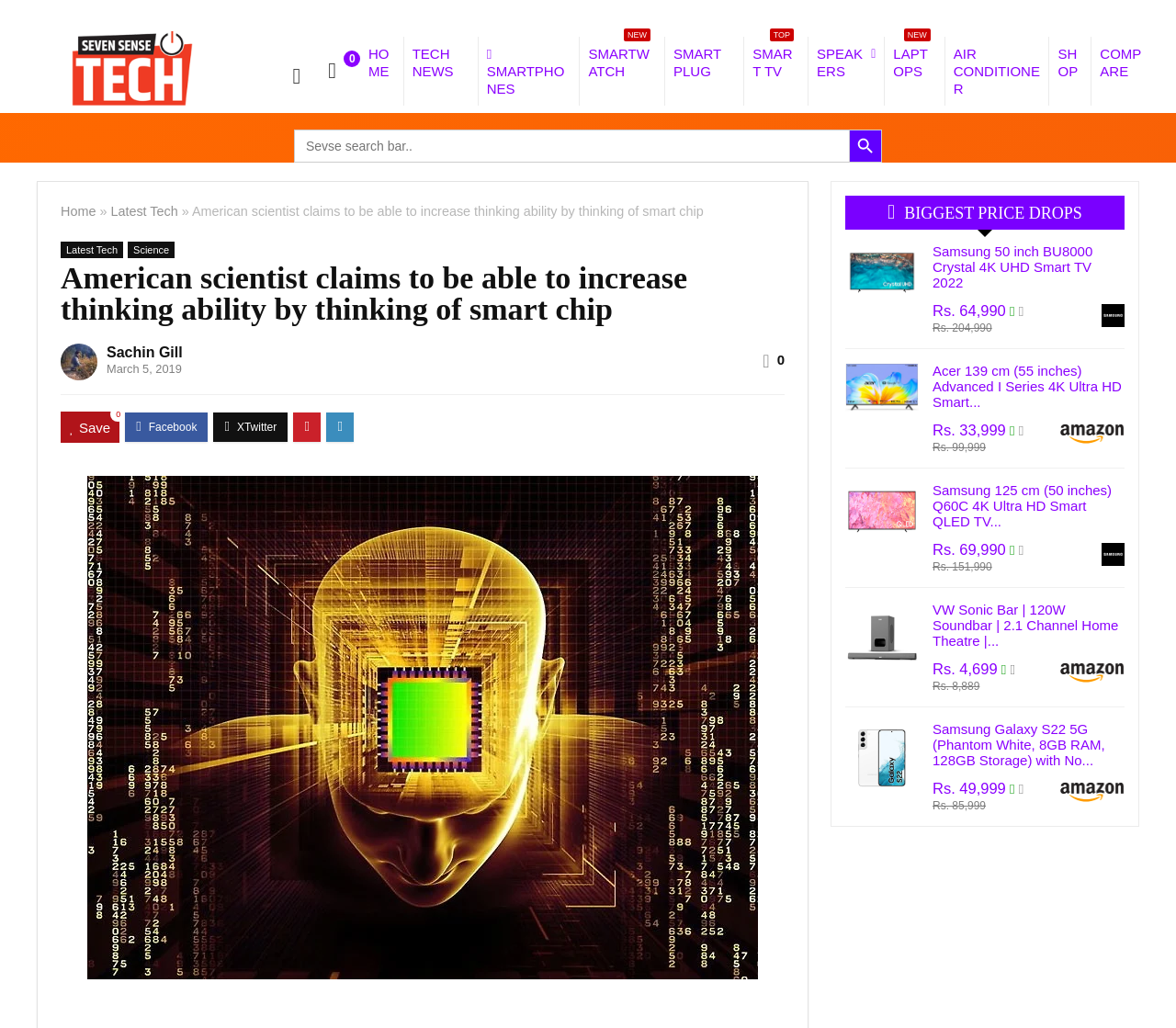Identify the bounding box coordinates of the area that should be clicked in order to complete the given instruction: "Go to Home page". The bounding box coordinates should be four float numbers between 0 and 1, i.e., [left, top, right, bottom].

[0.306, 0.035, 0.343, 0.085]